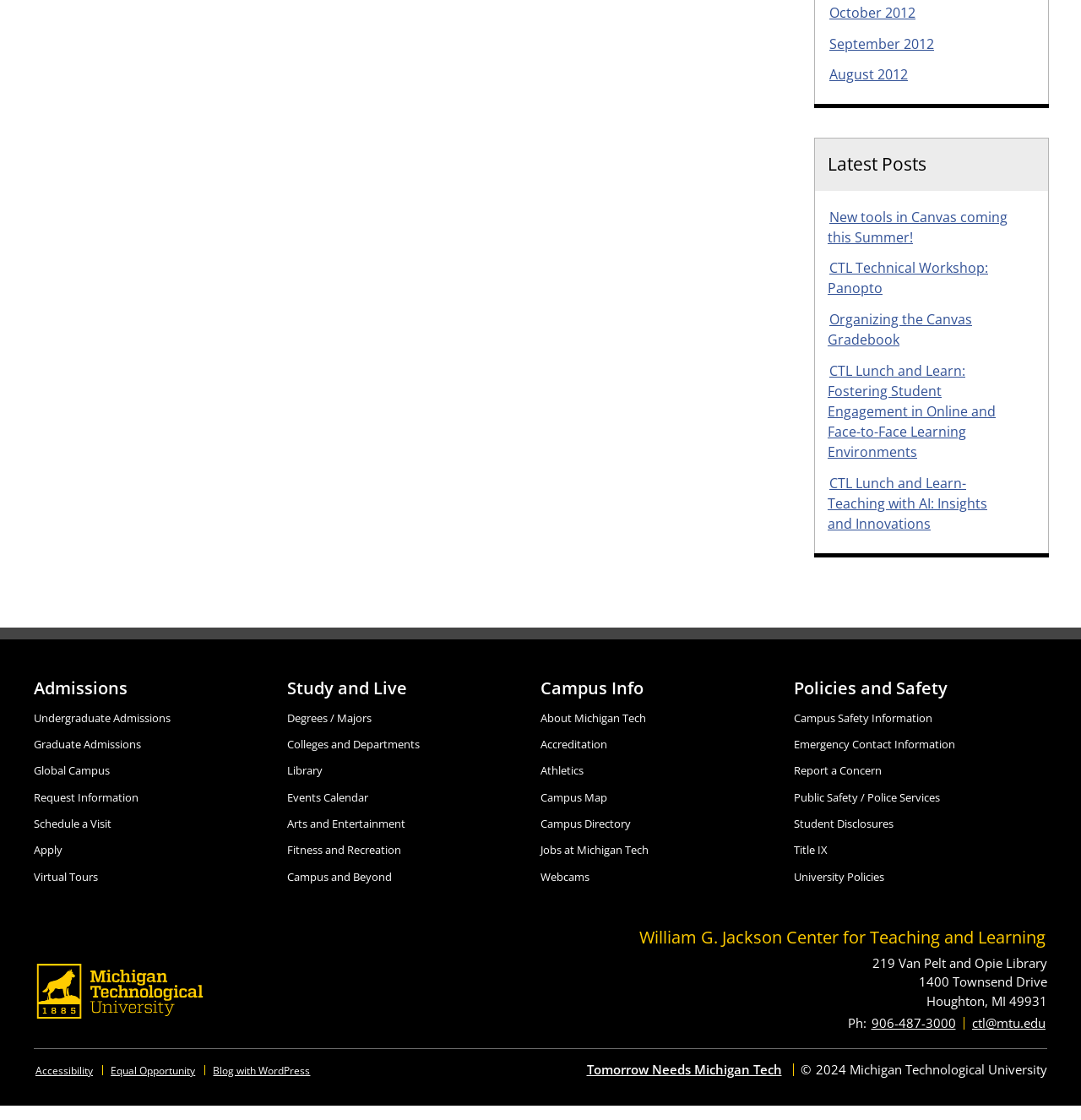Identify the bounding box coordinates of the area that should be clicked in order to complete the given instruction: "Find Tiger's Trail RV Resort on Facebook". The bounding box coordinates should be four float numbers between 0 and 1, i.e., [left, top, right, bottom].

None